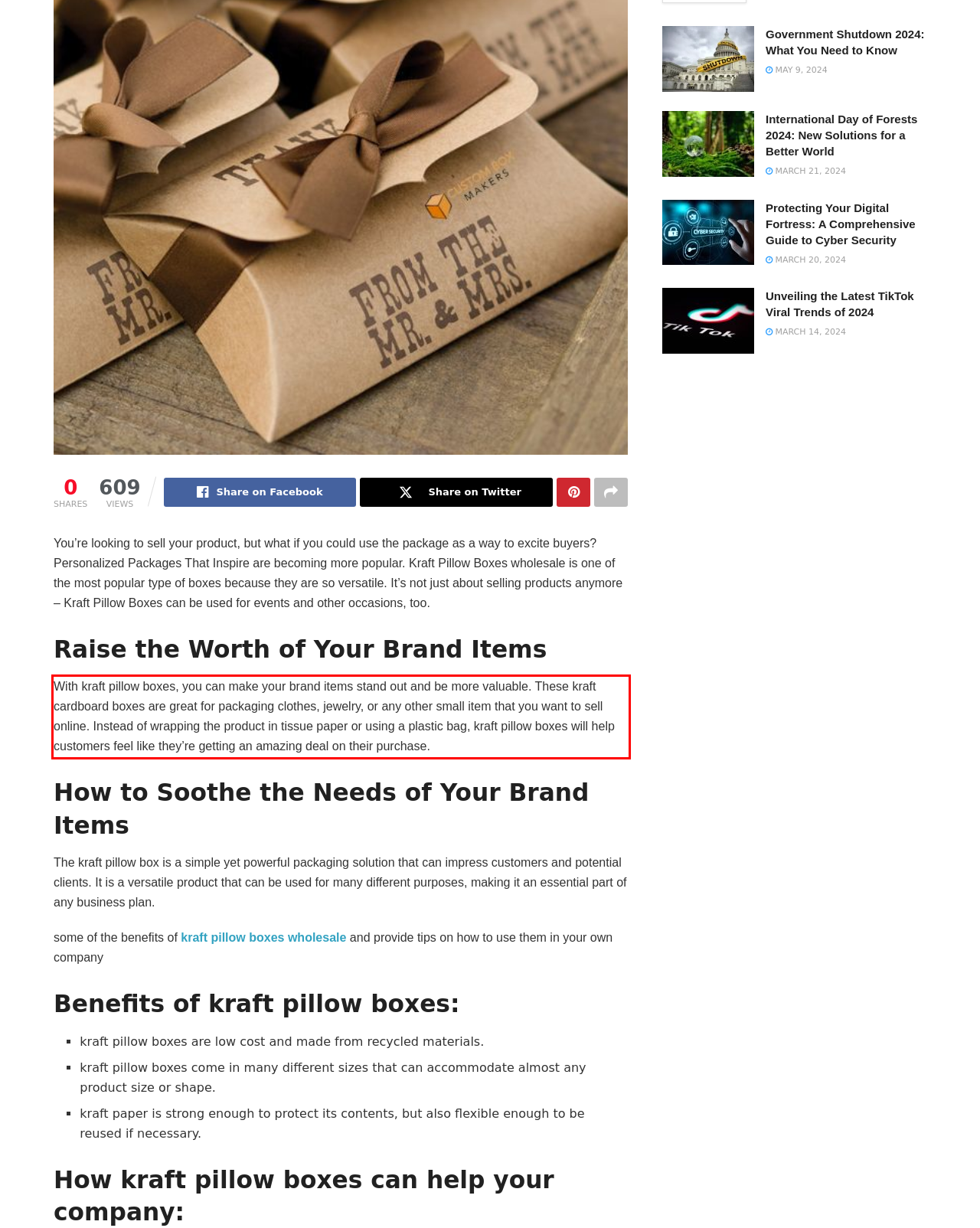From the screenshot of the webpage, locate the red bounding box and extract the text contained within that area.

With kraft pillow boxes, you can make your brand items stand out and be more valuable. These kraft cardboard boxes are great for packaging clothes, jewelry, or any other small item that you want to sell online. Instead of wrapping the product in tissue paper or using a plastic bag, kraft pillow boxes will help customers feel like they’re getting an amazing deal on their purchase.